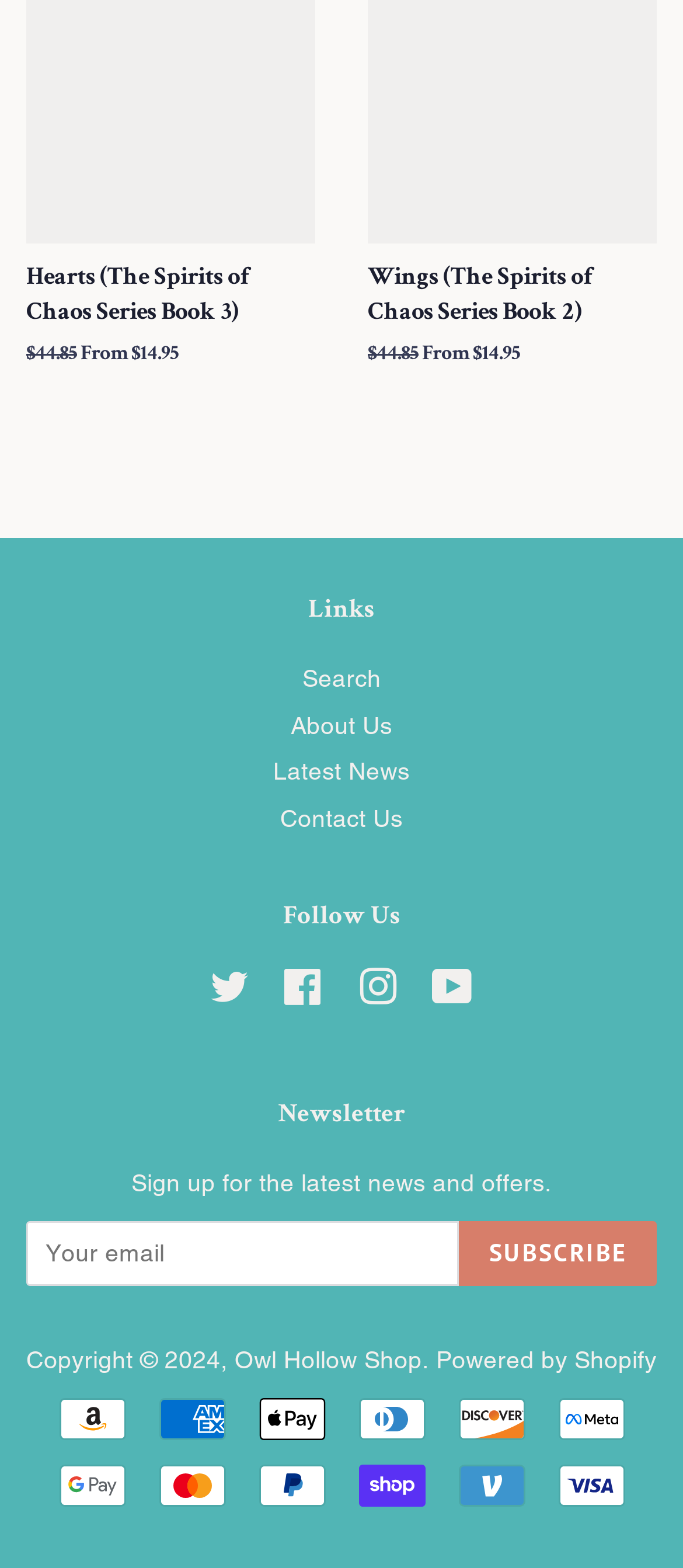What is the purpose of the newsletter section?
Provide a fully detailed and comprehensive answer to the question.

The newsletter section has a static text that says 'Sign up for the latest news and offers.' This indicates that the purpose of the newsletter section is to allow users to sign up for receiving the latest news and offers from the website.